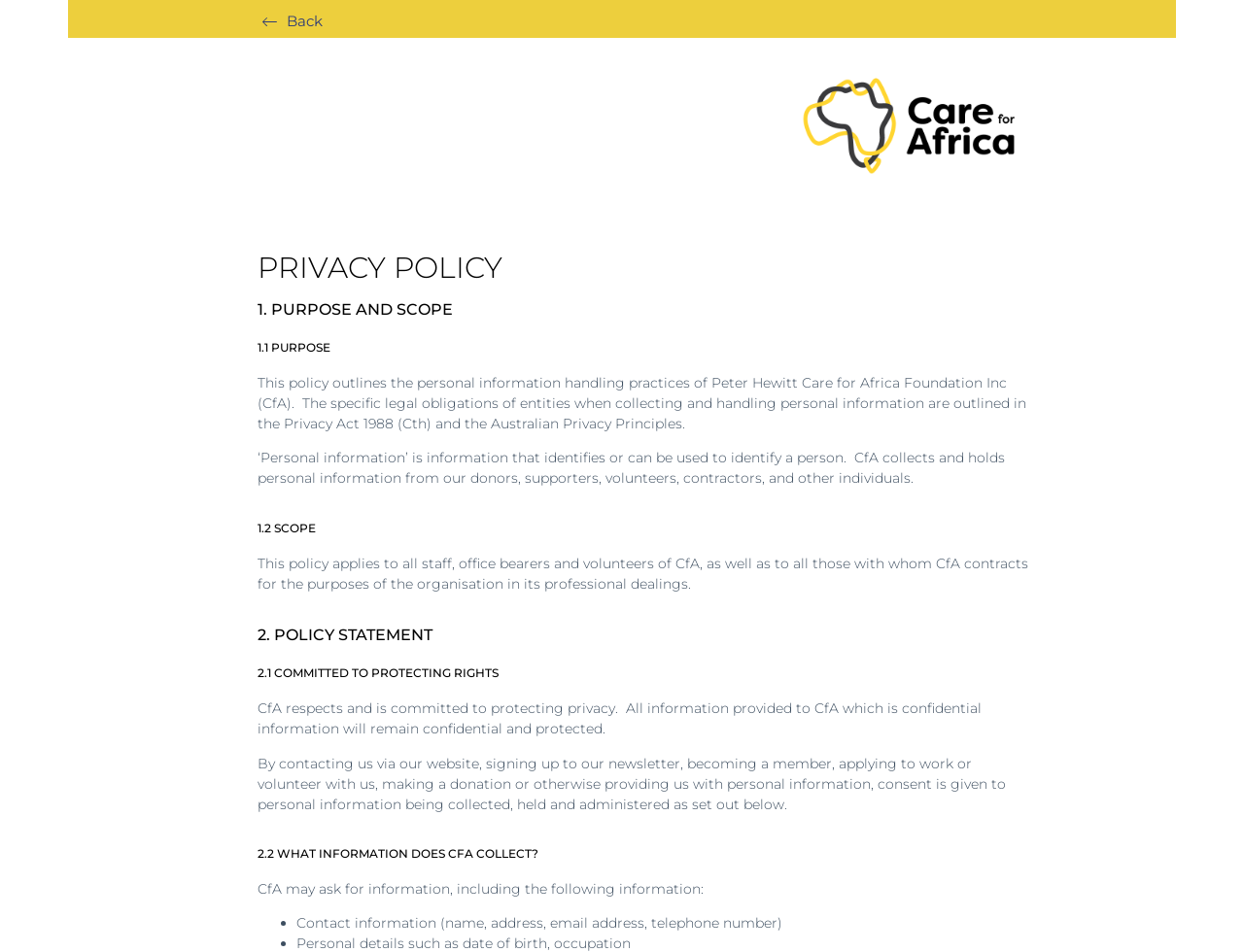Predict the bounding box of the UI element based on this description: "arrow-left Back".

[0.211, 0.014, 0.259, 0.03]